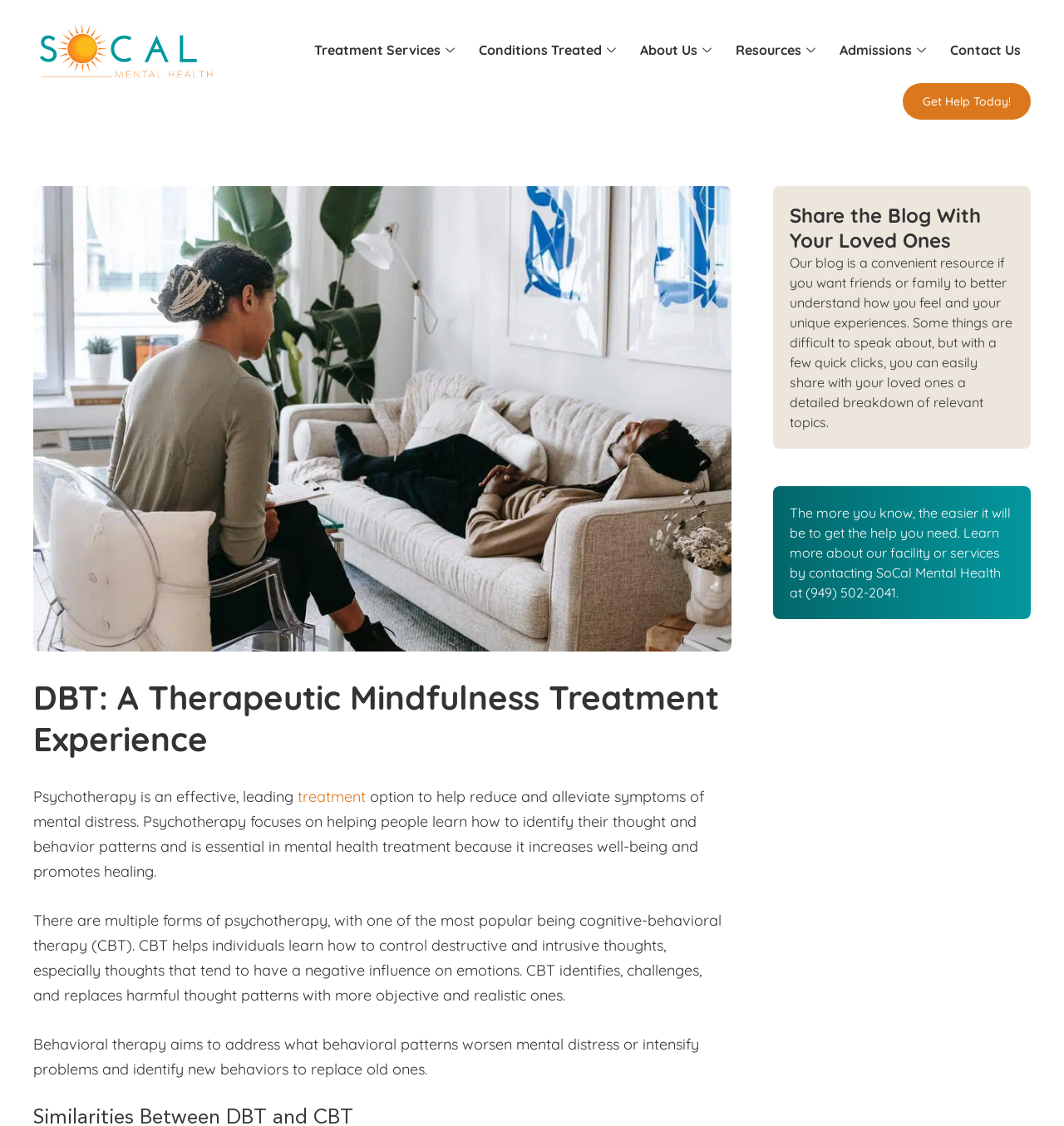Could you determine the bounding box coordinates of the clickable element to complete the instruction: "Click on Jewish Wedding"? Provide the coordinates as four float numbers between 0 and 1, i.e., [left, top, right, bottom].

None